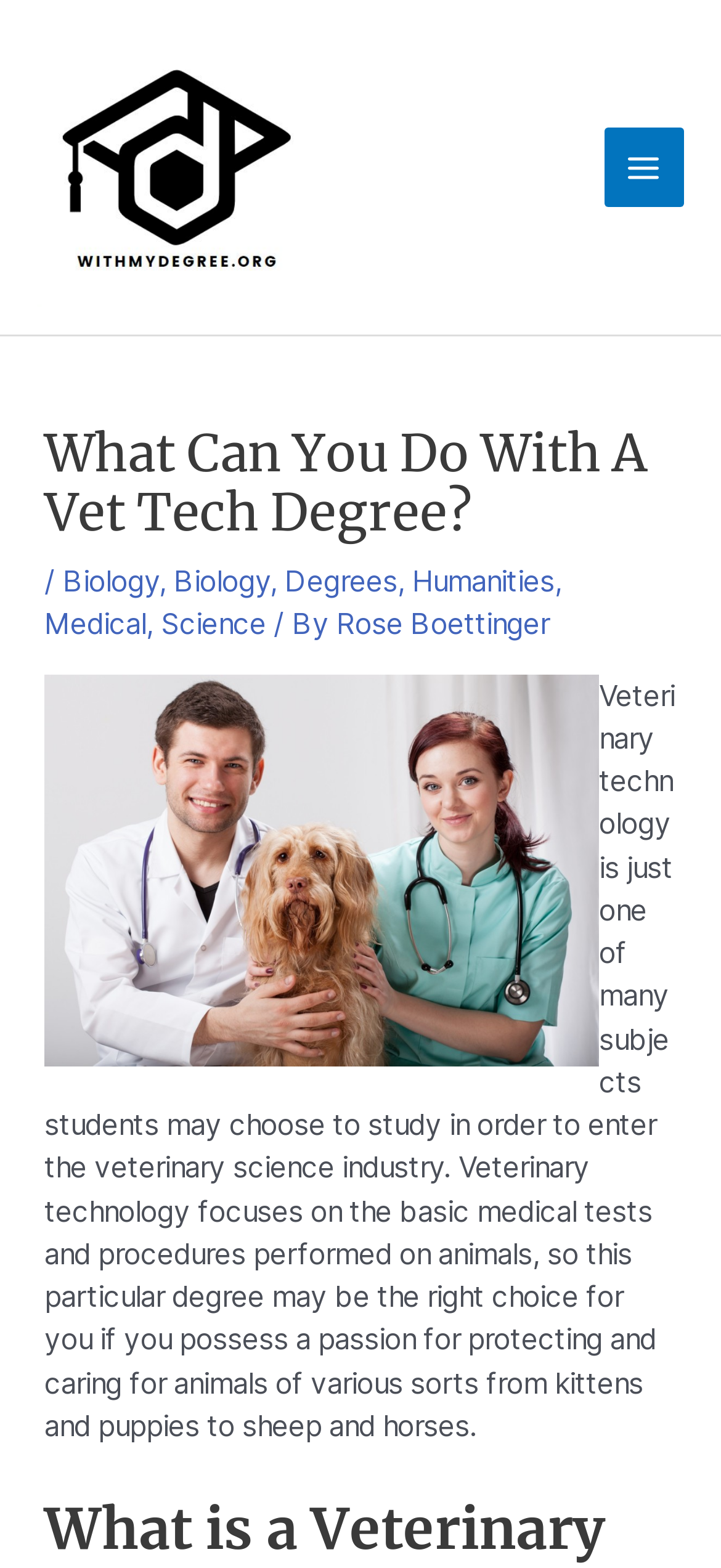Please specify the bounding box coordinates for the clickable region that will help you carry out the instruction: "Visit the WithMyDegree.org homepage".

[0.051, 0.094, 0.436, 0.116]